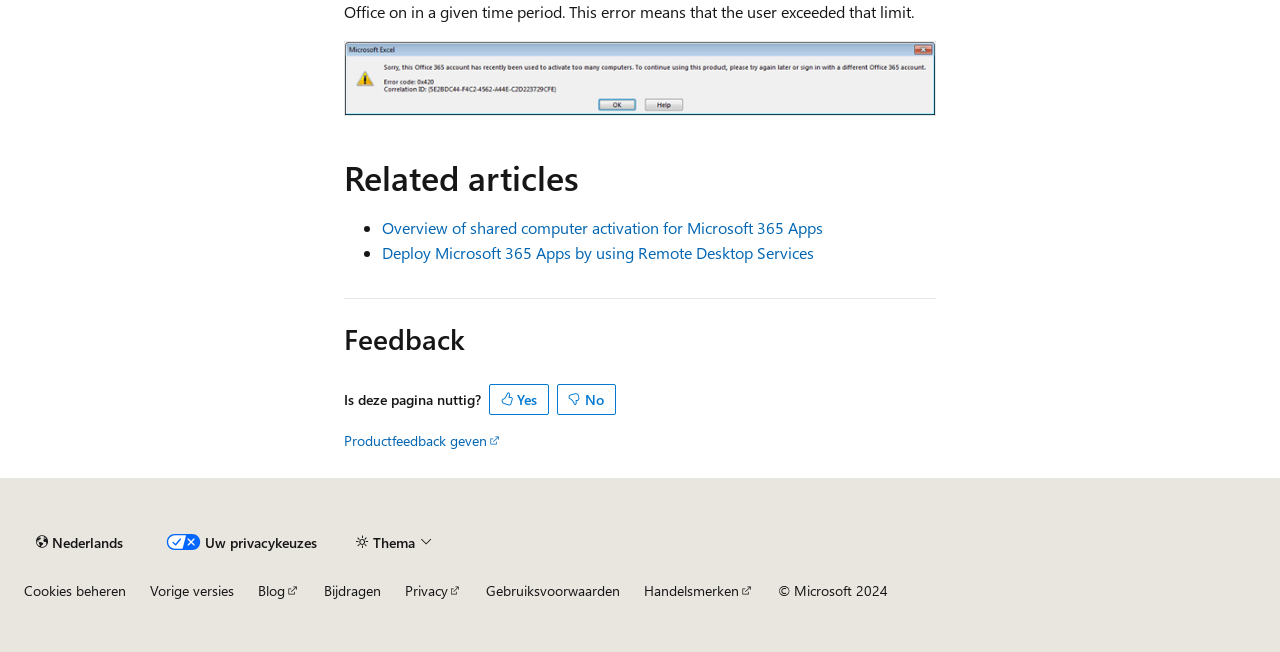Identify the bounding box coordinates for the element you need to click to achieve the following task: "Click the 'Productfeedback geven' link to provide product feedback". The coordinates must be four float values ranging from 0 to 1, formatted as [left, top, right, bottom].

[0.269, 0.661, 0.392, 0.69]